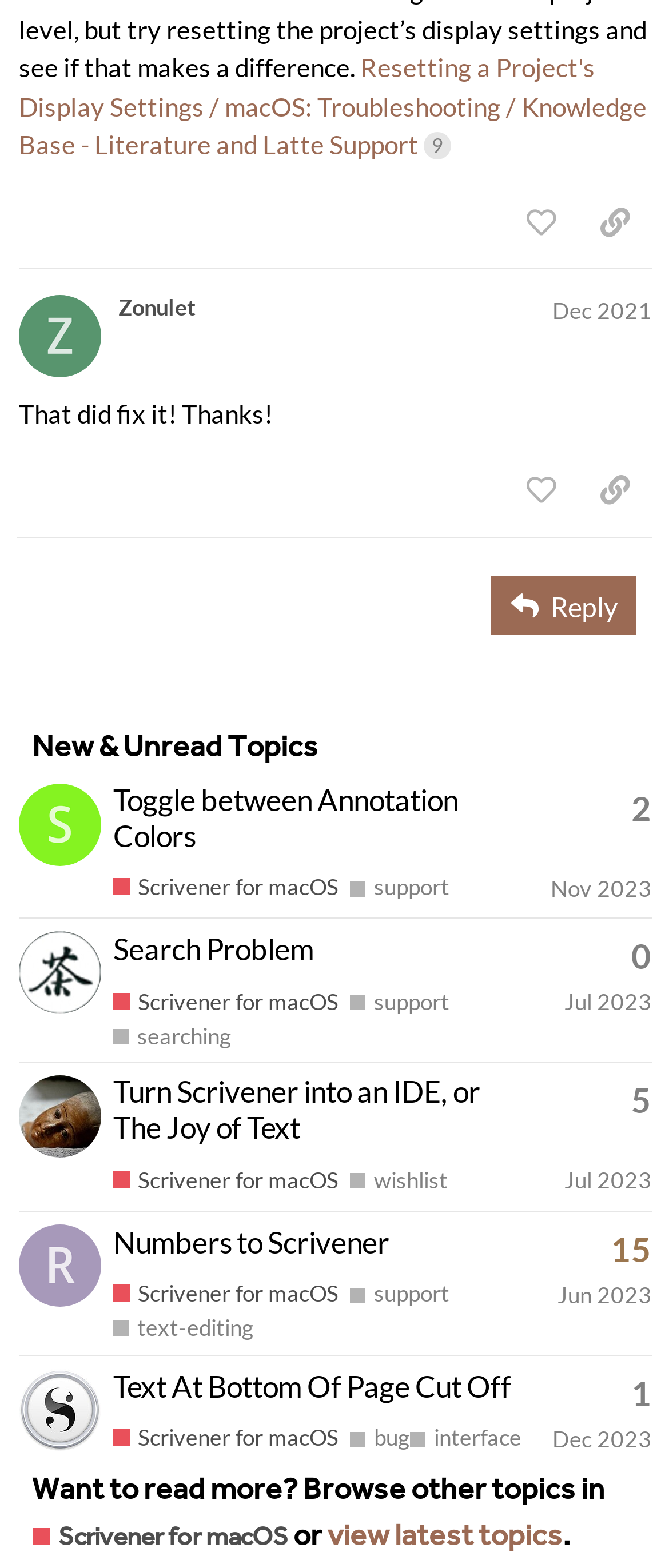What is the title of the latest post?
Refer to the image and provide a detailed answer to the question.

I looked at the last gridcell element with the 'required: False' attribute and found the heading element with the text 'Text At Bottom Of Page Cut Off', which is the title of the latest post.